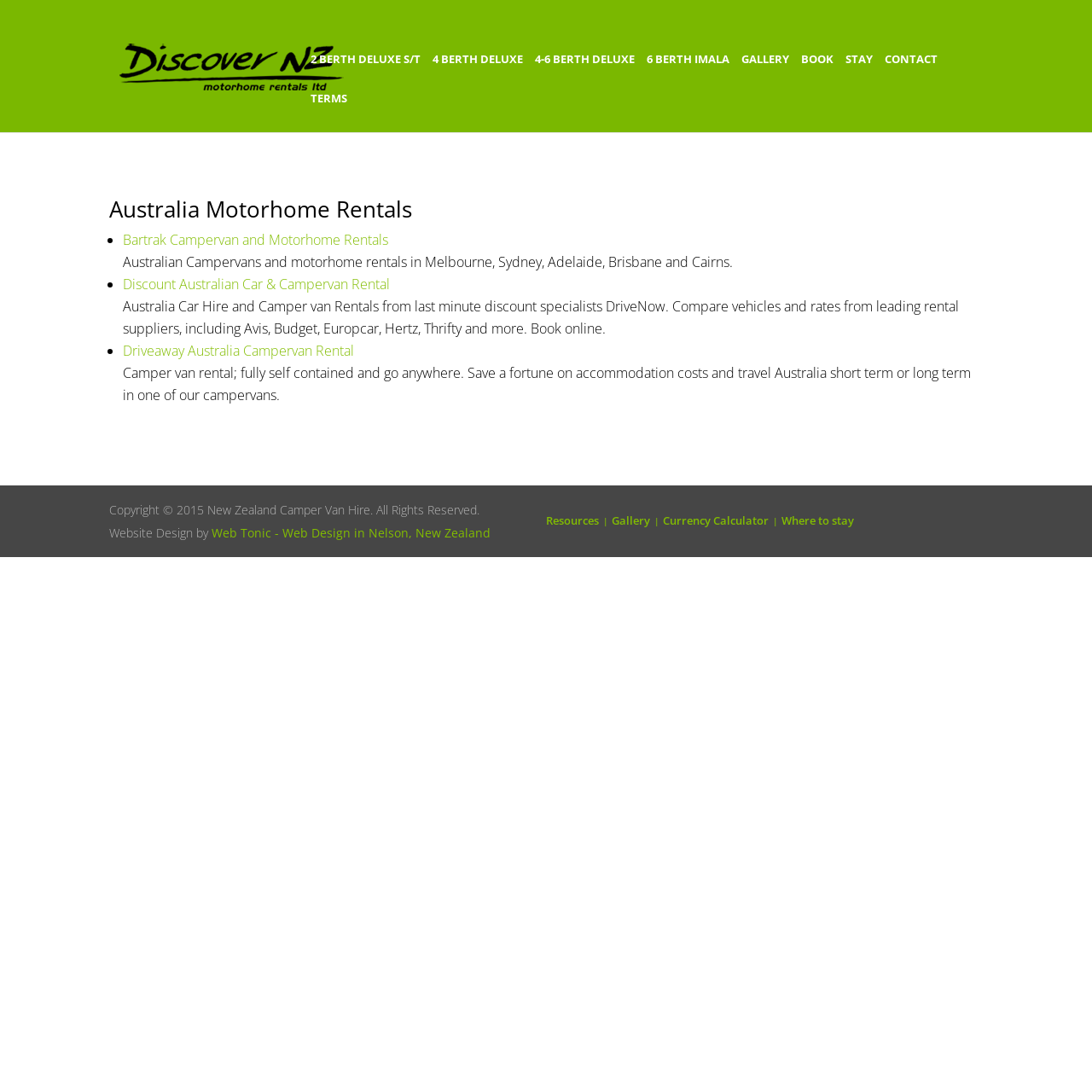Where are the rentals available?
Look at the screenshot and respond with a single word or phrase.

Australia and New Zealand